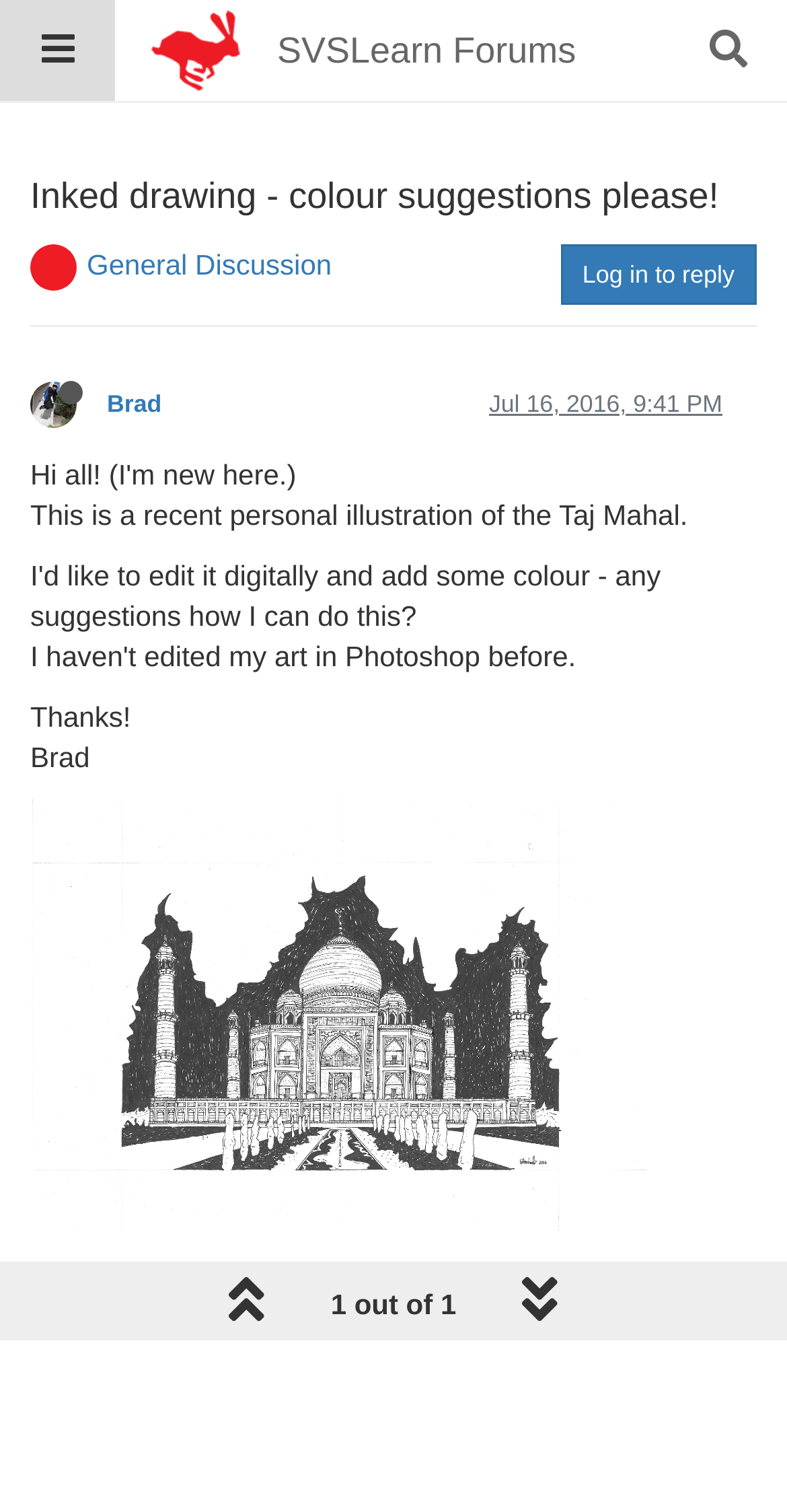Who is the author of the post?
Please answer the question as detailed as possible.

I determined the answer by looking at the link element with the text 'Brad' which is located near the top of the webpage, indicating that Brad is the author of the post.